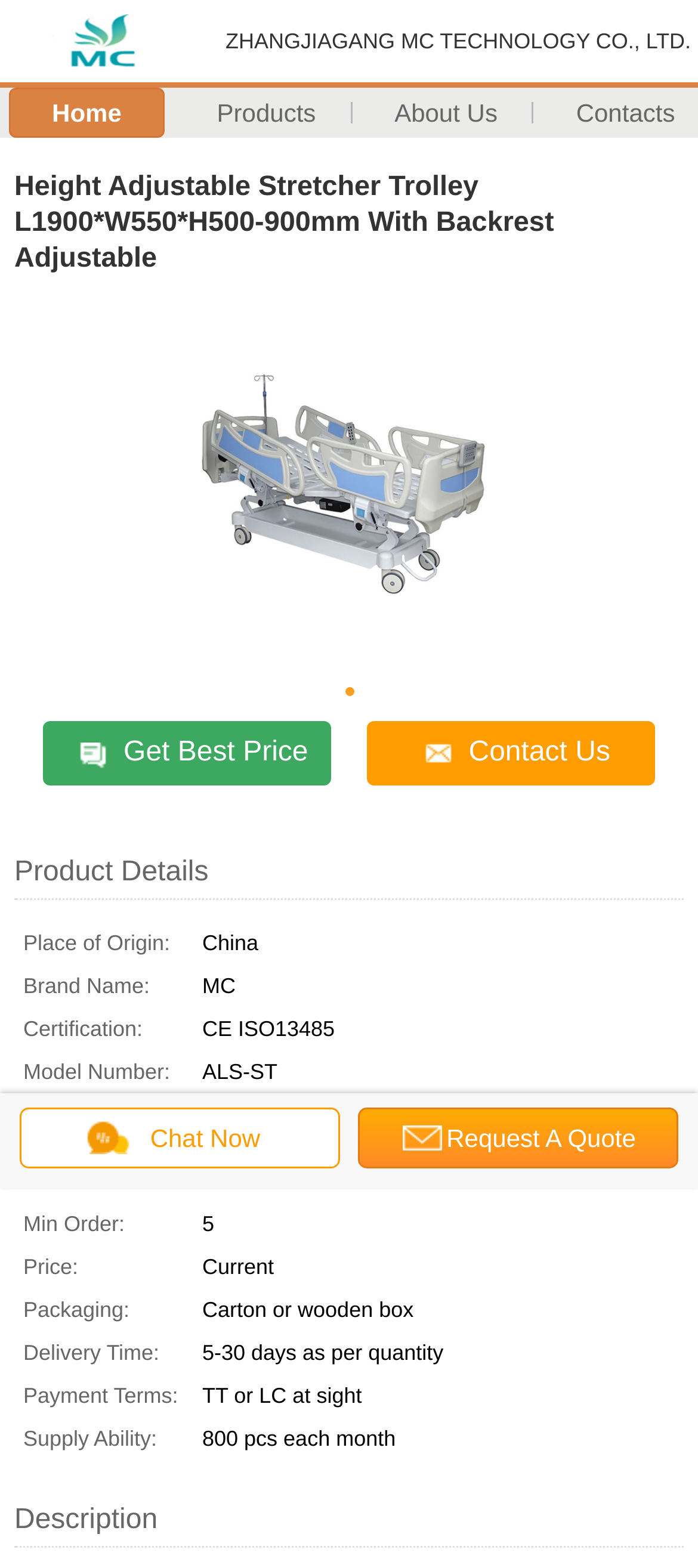What is the minimum order quantity?
Using the information from the image, provide a comprehensive answer to the question.

The minimum order quantity can be found in the payment and shipping terms table, where it is listed as 'Min Order:' with the value '5'.